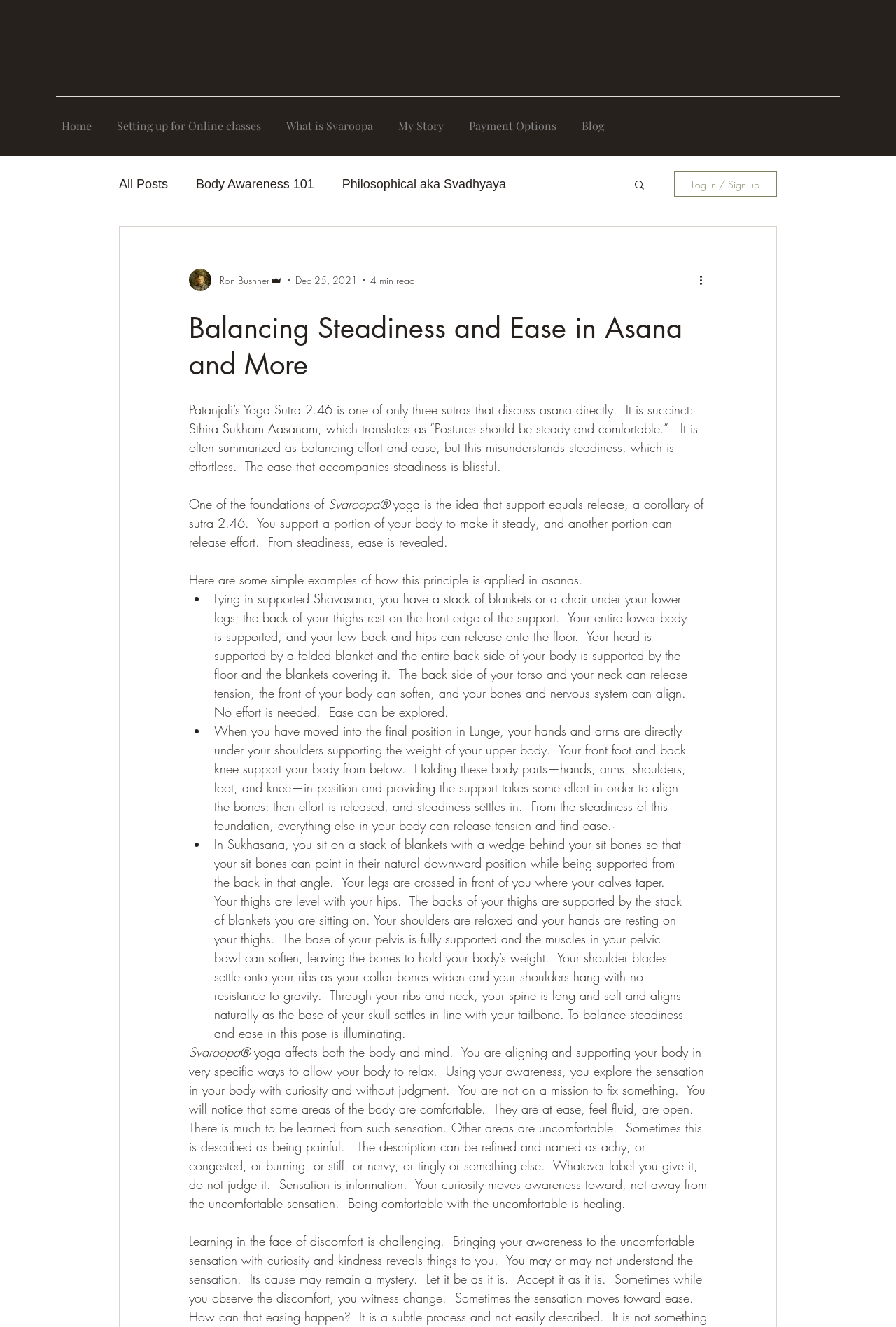What is the purpose of using a stack of blankets in Shavasana?
Please answer using one word or phrase, based on the screenshot.

To support the body